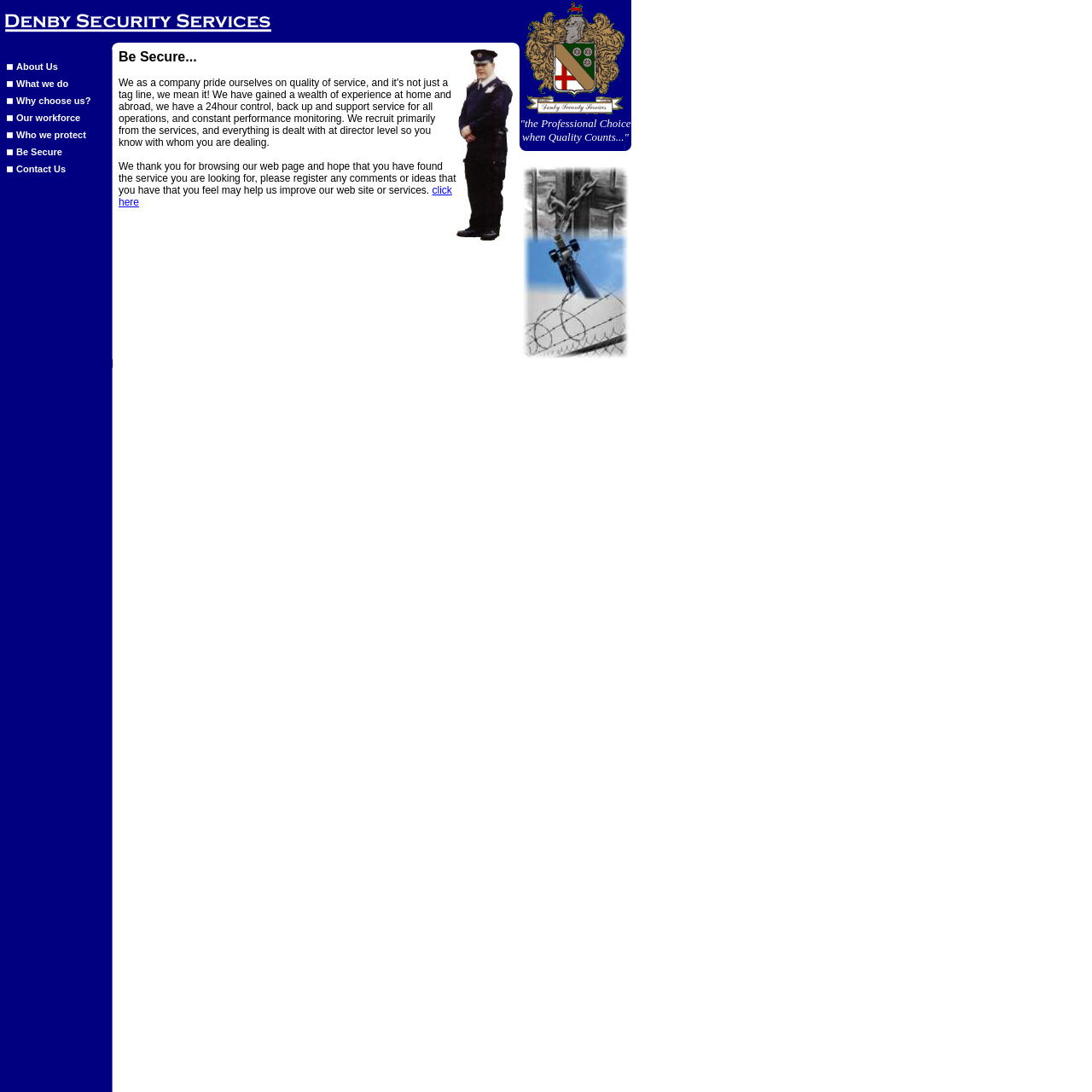How many hours of control and support service does the company provide? Observe the screenshot and provide a one-word or short phrase answer.

24 hours